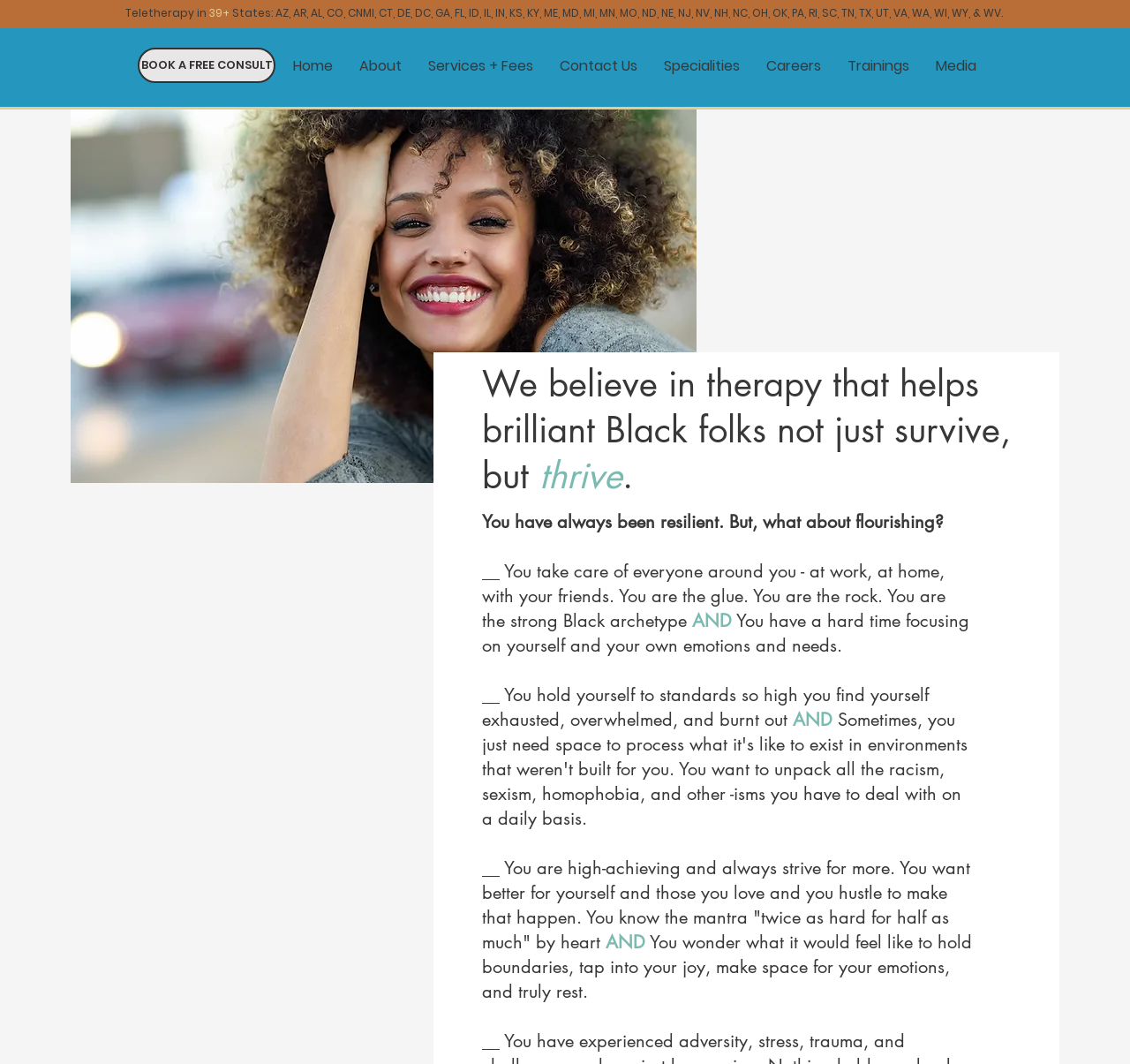Identify the bounding box coordinates for the element that needs to be clicked to fulfill this instruction: "Contact us". Provide the coordinates in the format of four float numbers between 0 and 1: [left, top, right, bottom].

[0.484, 0.041, 0.576, 0.082]